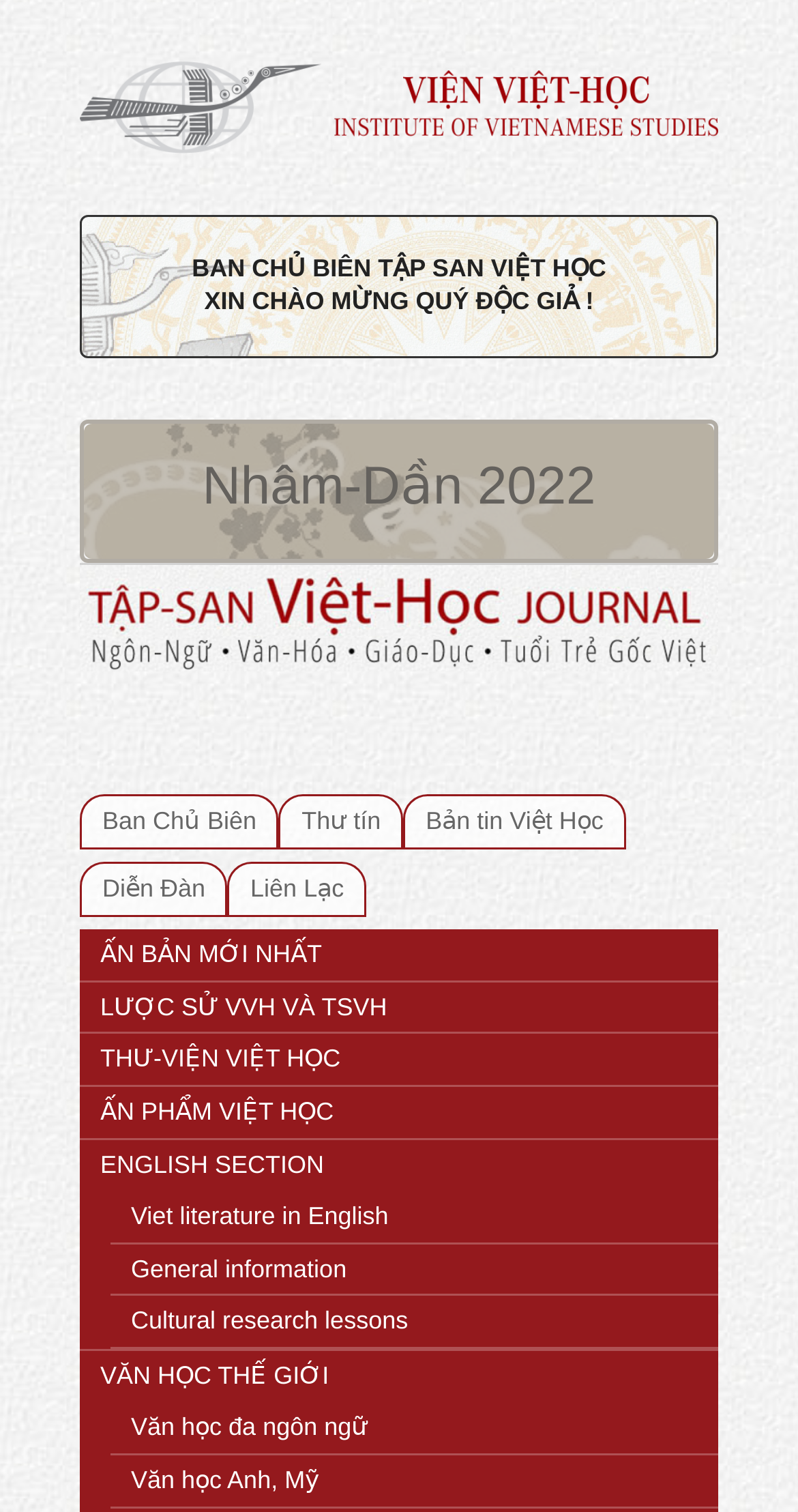What is the purpose of the webpage?
Respond to the question with a well-detailed and thorough answer.

I found the answer by analyzing the content of the webpage. The webpage has links to various sections such as 'Bản tin Việt Học', 'THƯ-VIỆN VIỆT HỌC', and 'ẤN PHẨM VIỆT HỌC', which suggest that the webpage is related to Vietnamese literature.